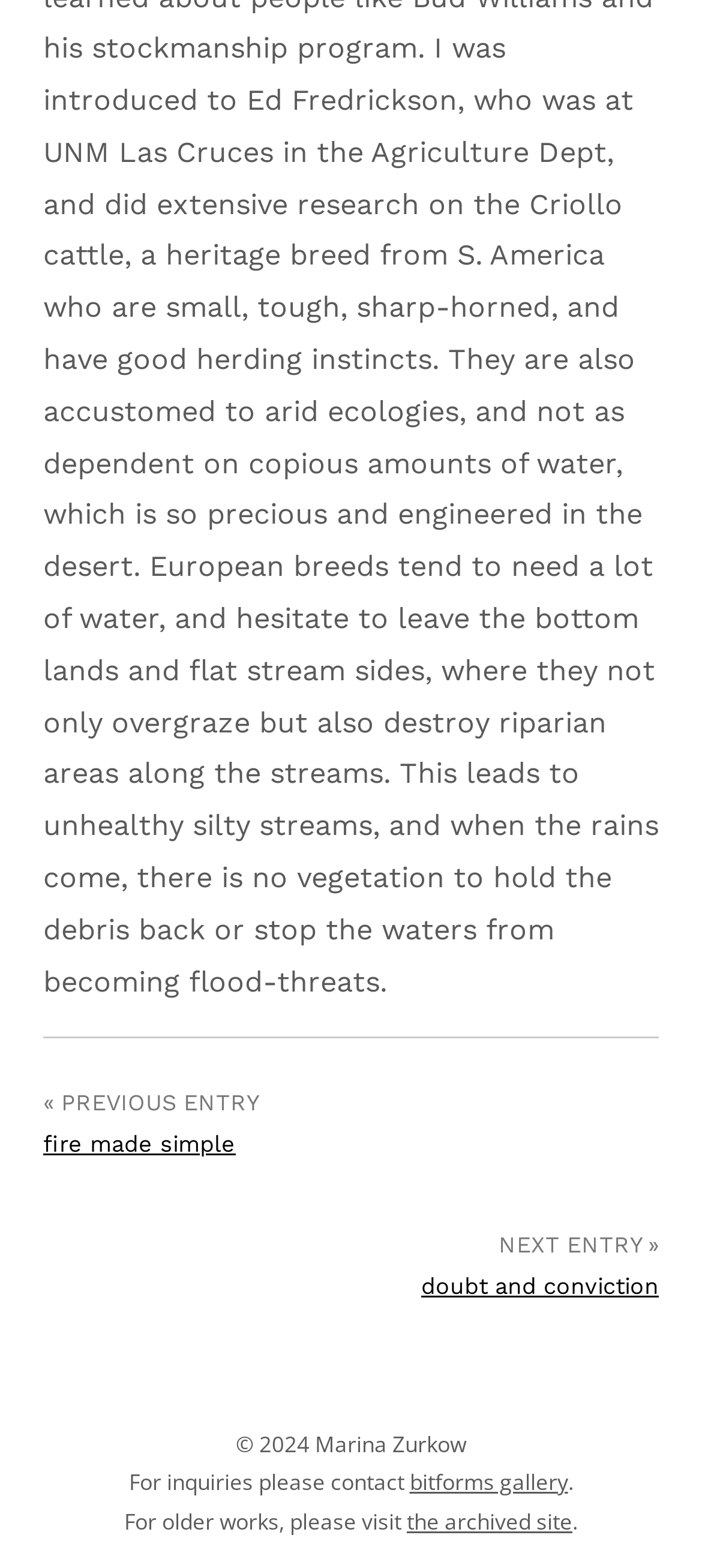Respond with a single word or phrase for the following question: 
What is the name of the author of the webpage?

Marina Zurkow